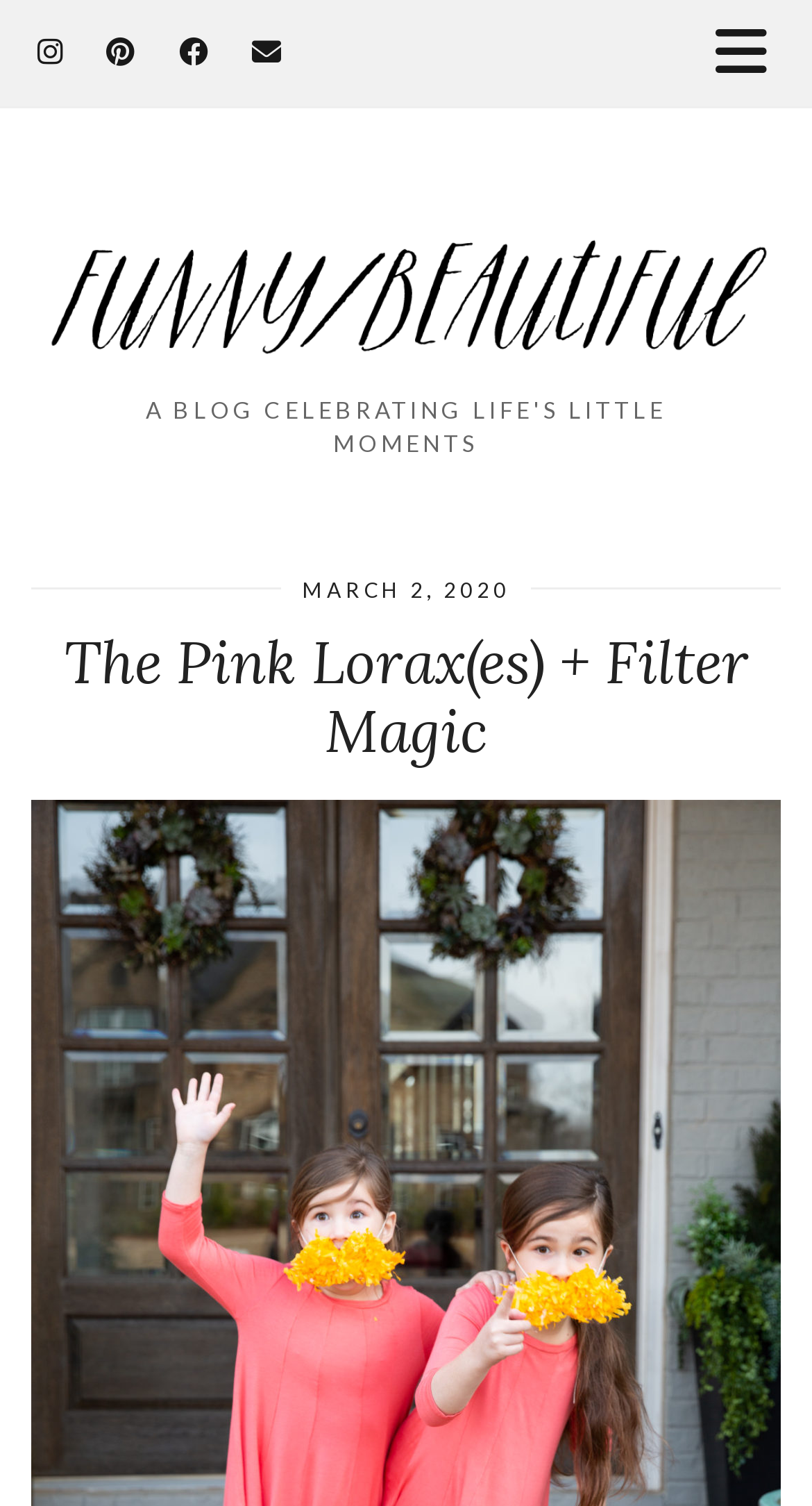Find the bounding box coordinates for the HTML element described as: "title="funny/beautiful"". The coordinates should consist of four float values between 0 and 1, i.e., [left, top, right, bottom].

[0.038, 0.111, 0.962, 0.247]